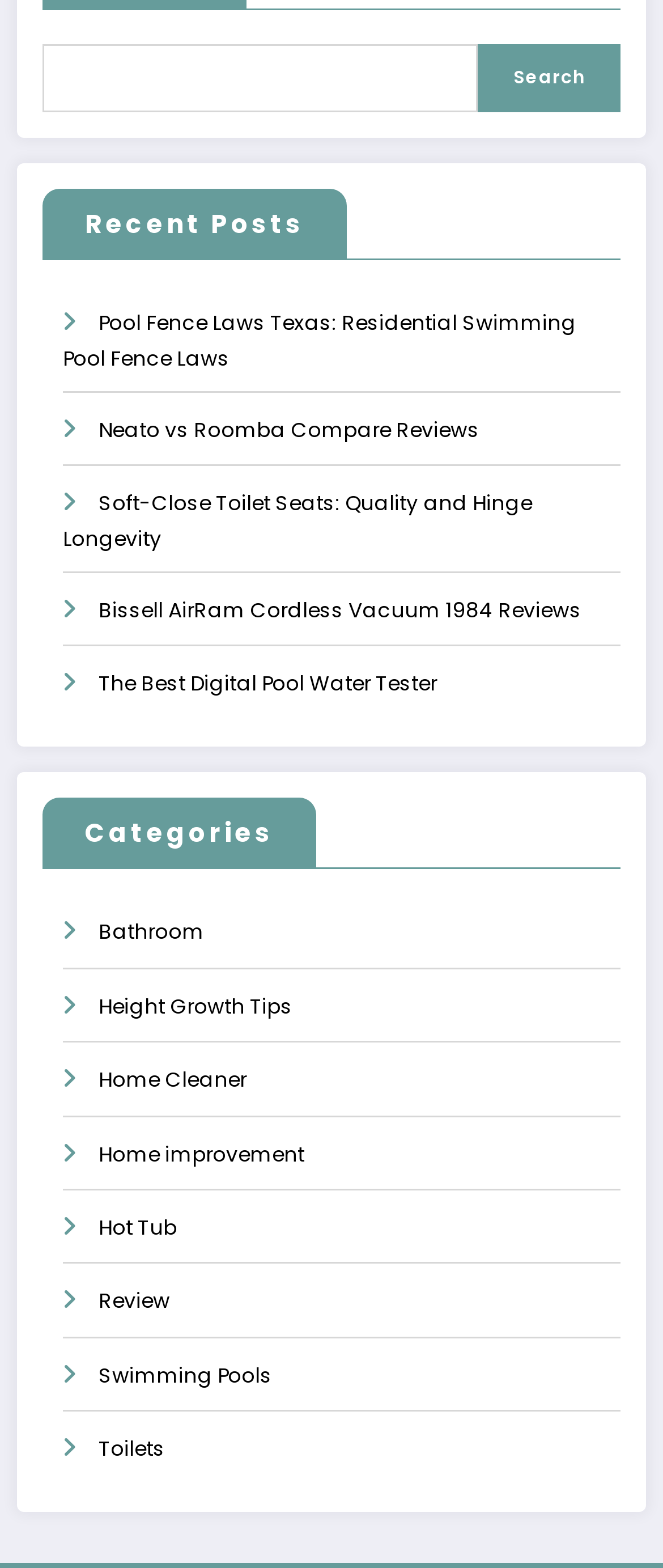Please answer the following question using a single word or phrase: 
What is the purpose of the searchbox?

Search